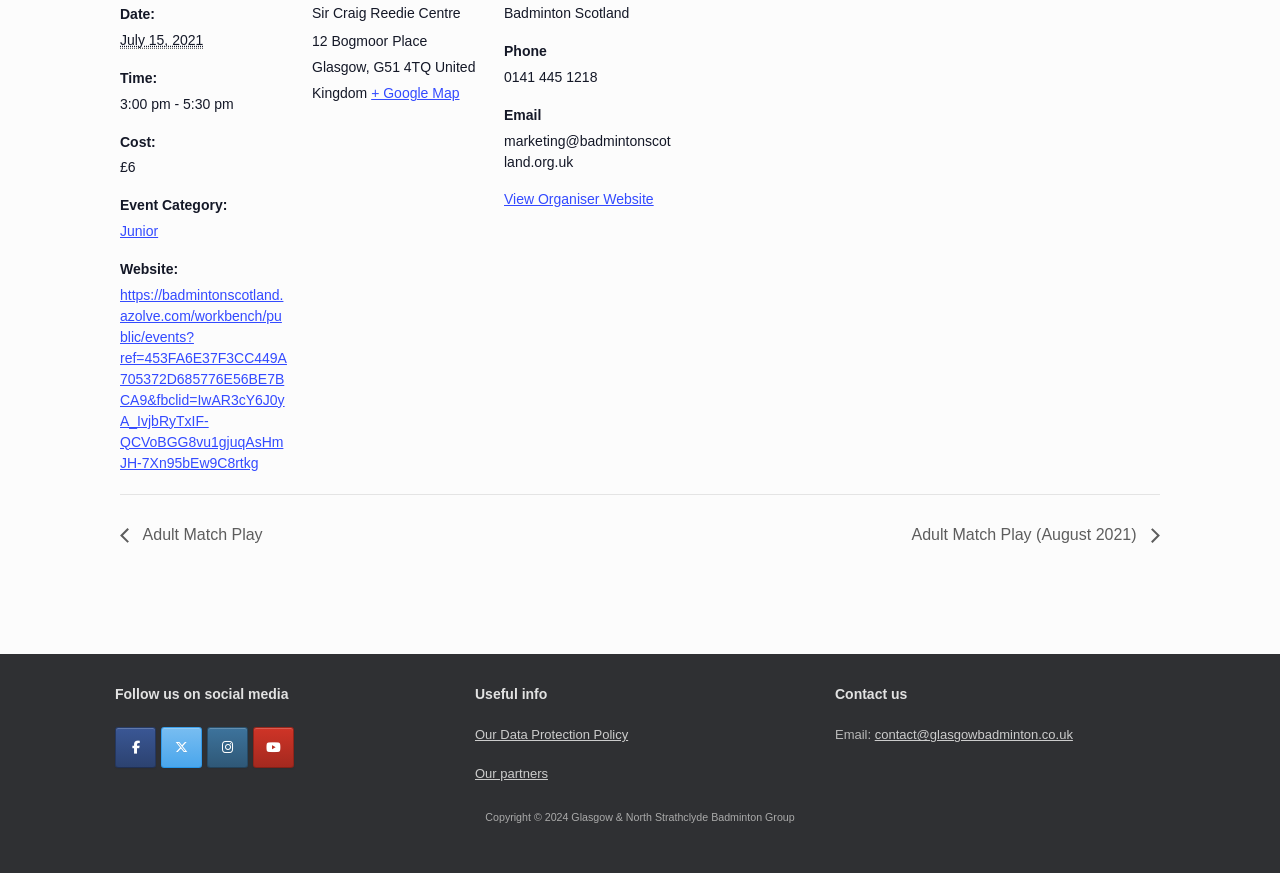What is the date of the event?
Utilize the information in the image to give a detailed answer to the question.

The date of the event can be found in the first description list, where it says 'Date: 2021-07-15'. This is the date when the event is taking place.